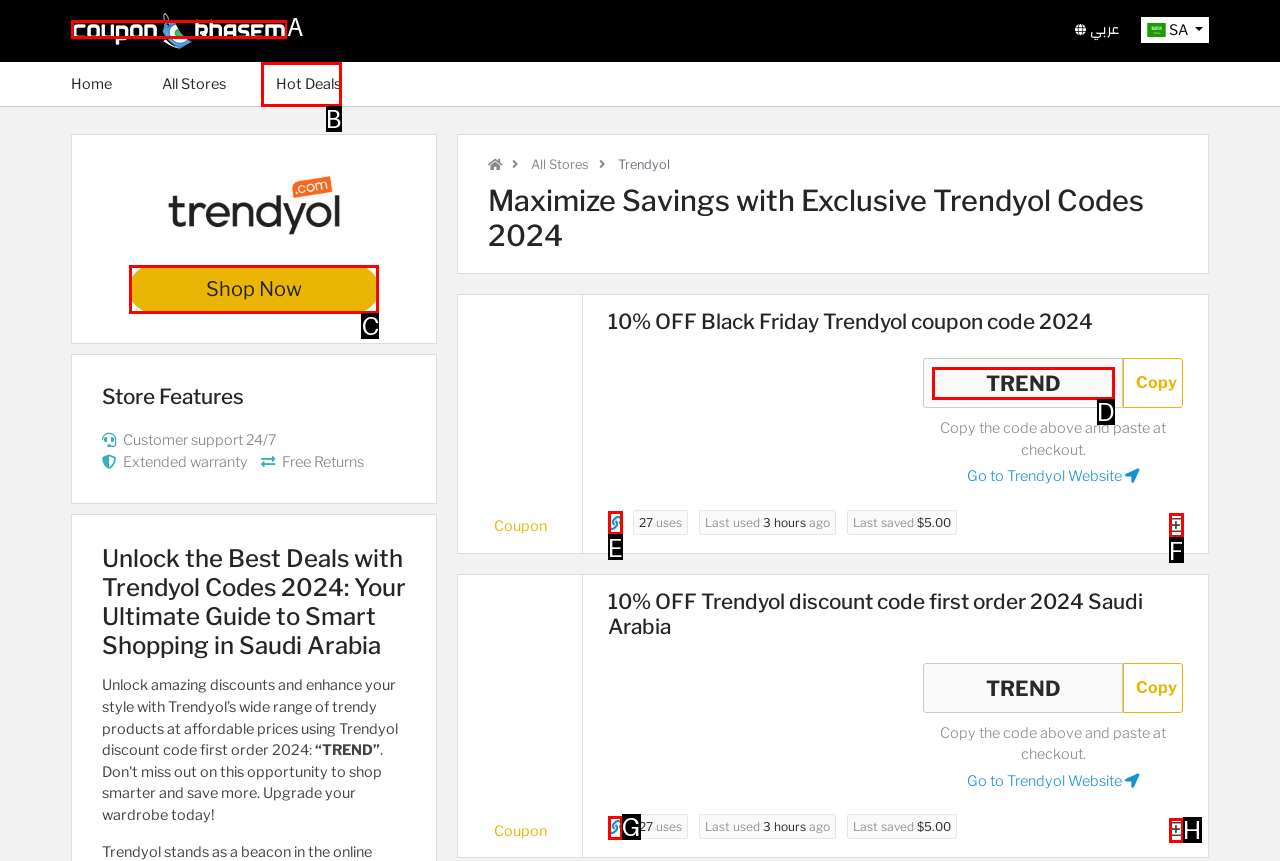From the given options, indicate the letter that corresponds to the action needed to complete this task: Click on the 'Shop Now' button. Respond with only the letter.

C